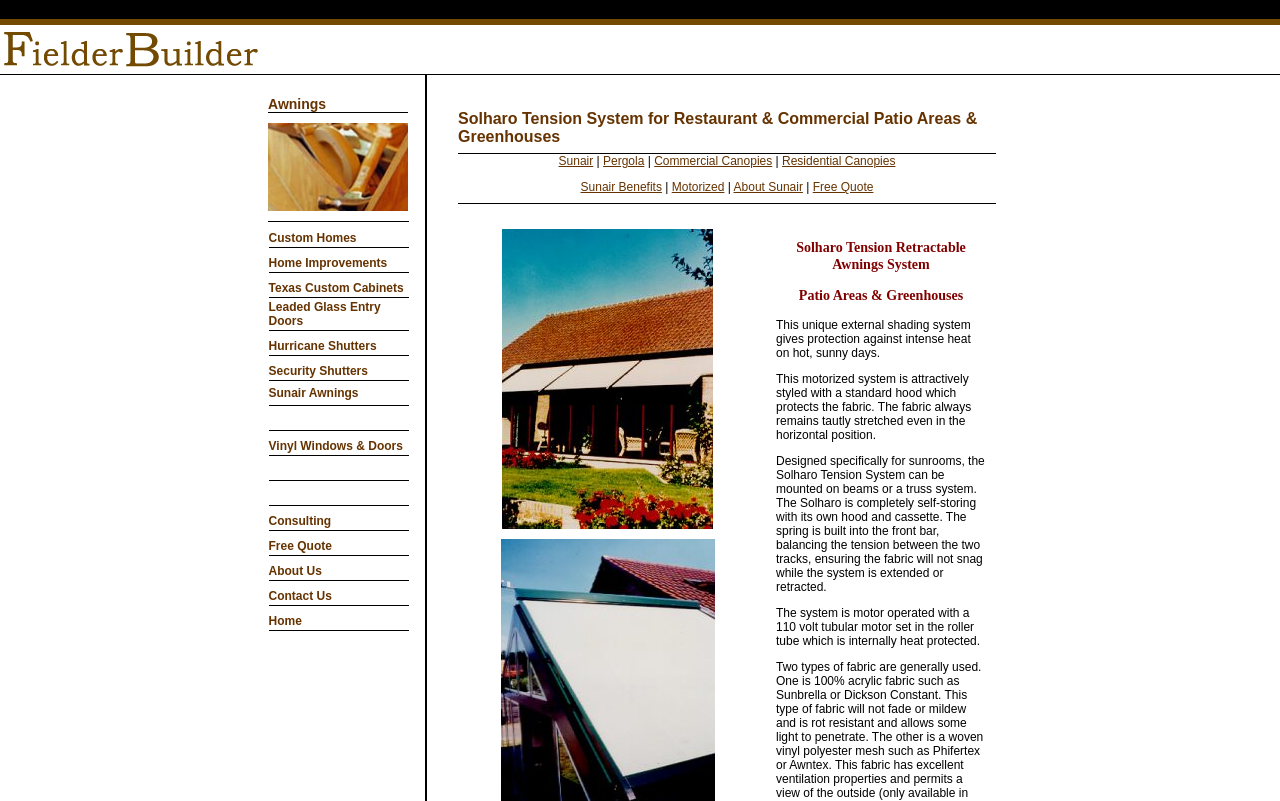Predict the bounding box of the UI element that fits this description: "Texas Custom Cabinets".

[0.21, 0.351, 0.315, 0.368]